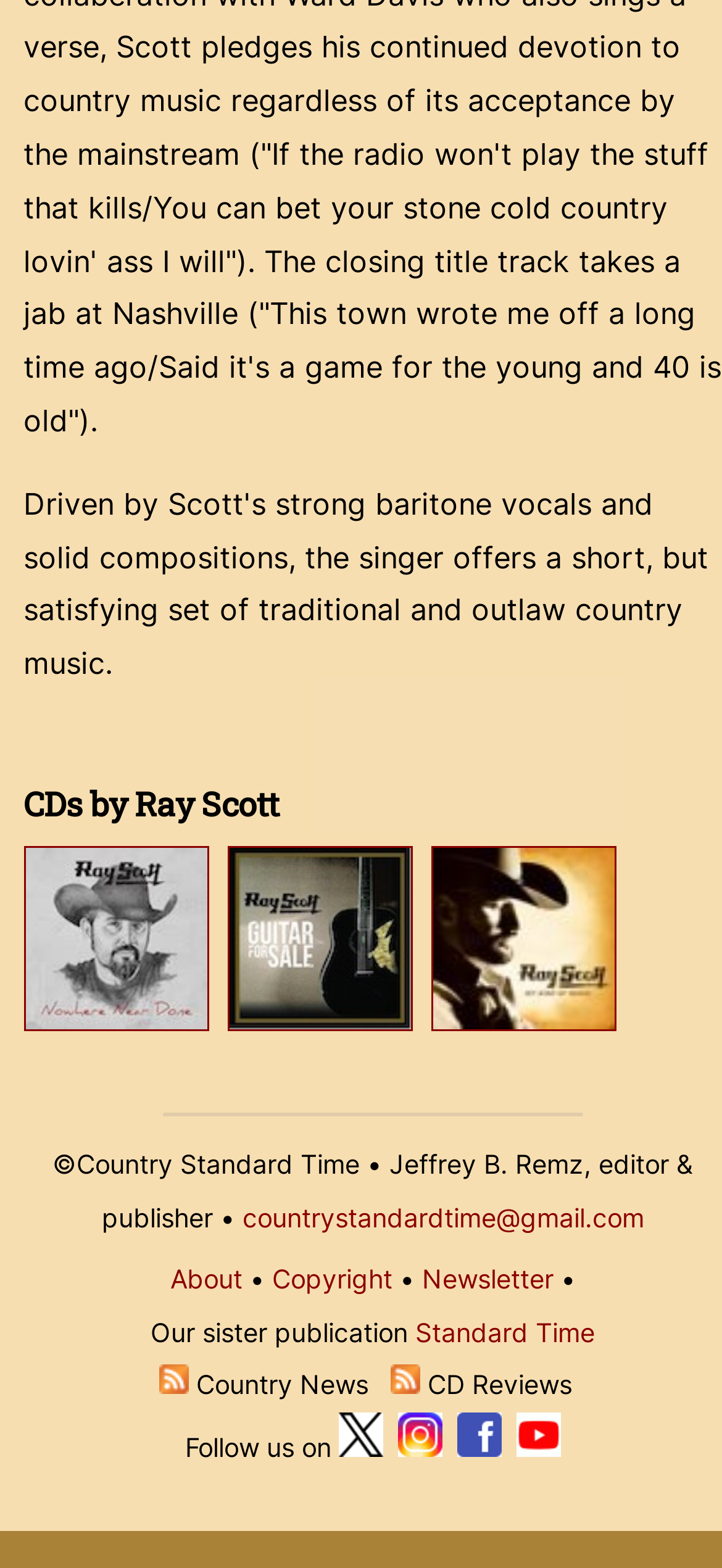Determine the bounding box coordinates for the area you should click to complete the following instruction: "View album Nowhere Near Done, 2020".

[0.033, 0.638, 0.302, 0.662]